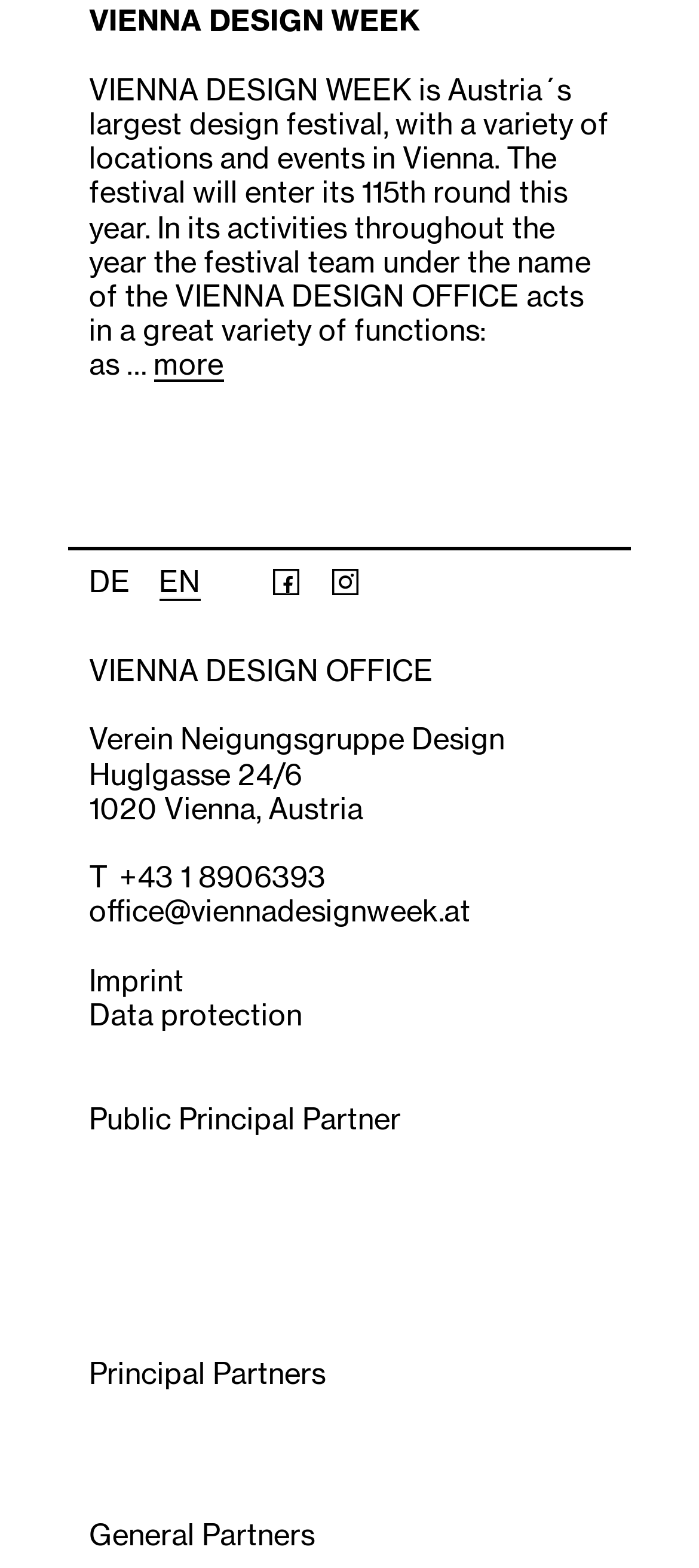Give a concise answer using only one word or phrase for this question:
What is the telephone number of Vienna Design Week?

+43 1 08906393